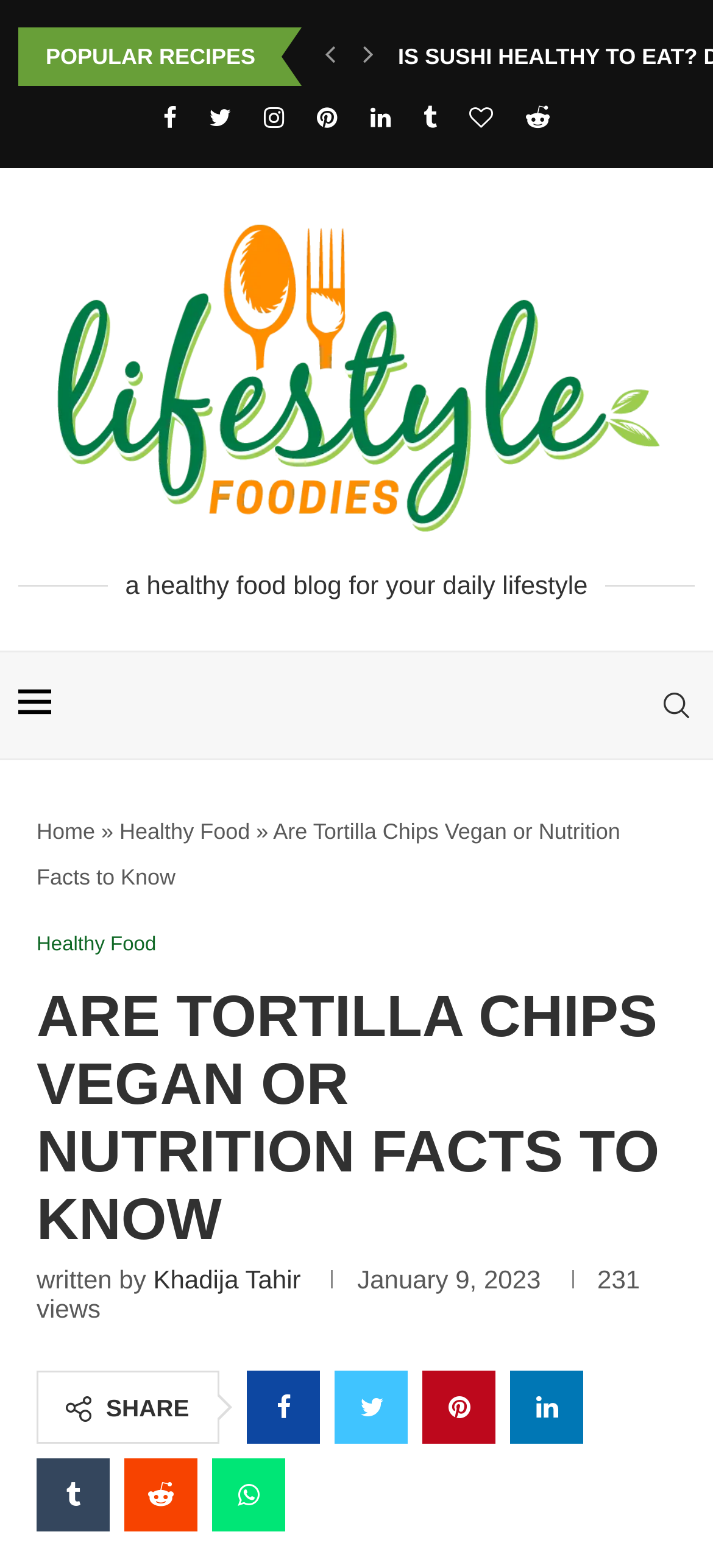How many views does this article have?
Using the visual information, reply with a single word or short phrase.

231